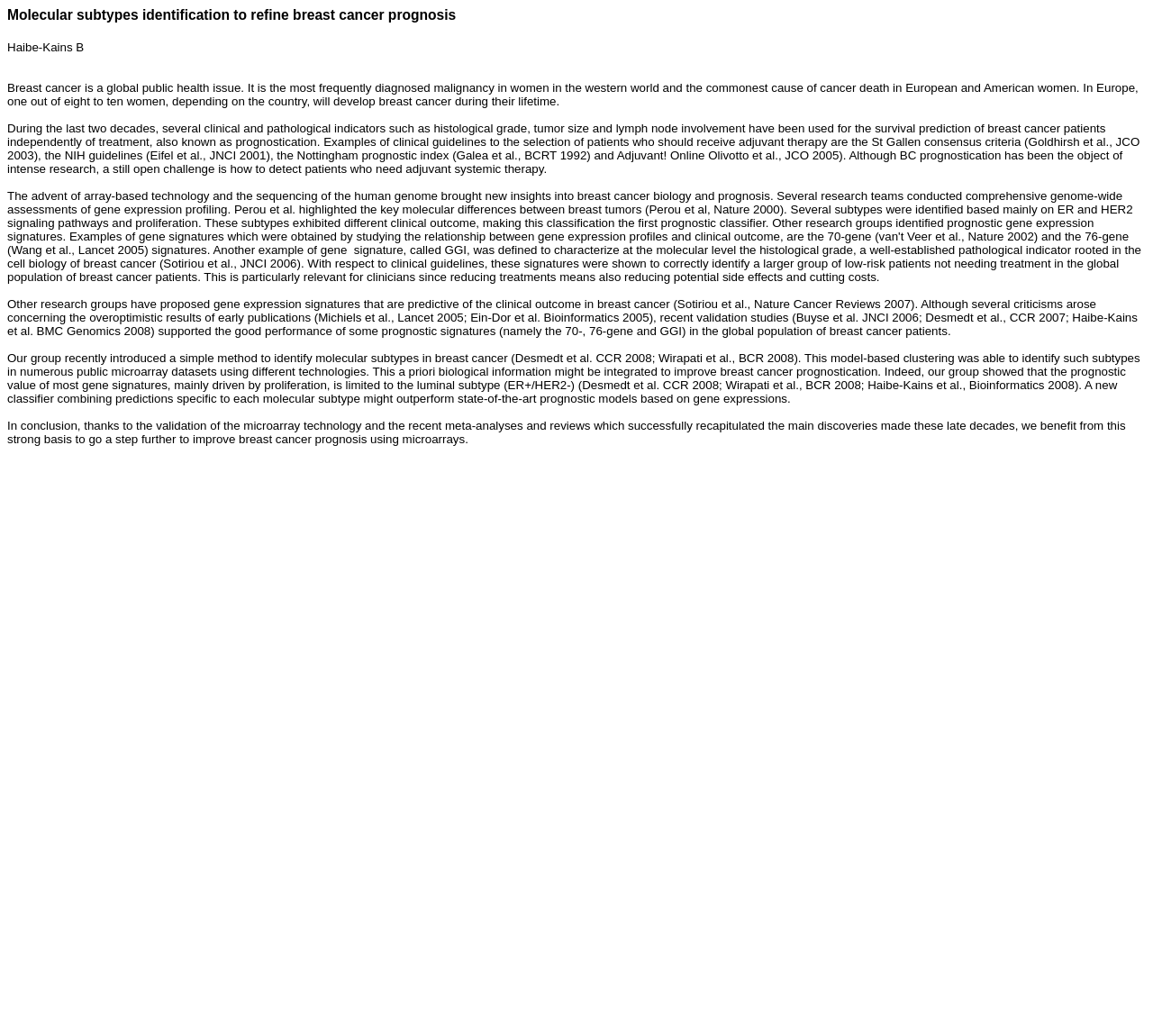Respond to the question below with a single word or phrase:
What is the purpose of identifying molecular subtypes in breast cancer?

To improve prognosis